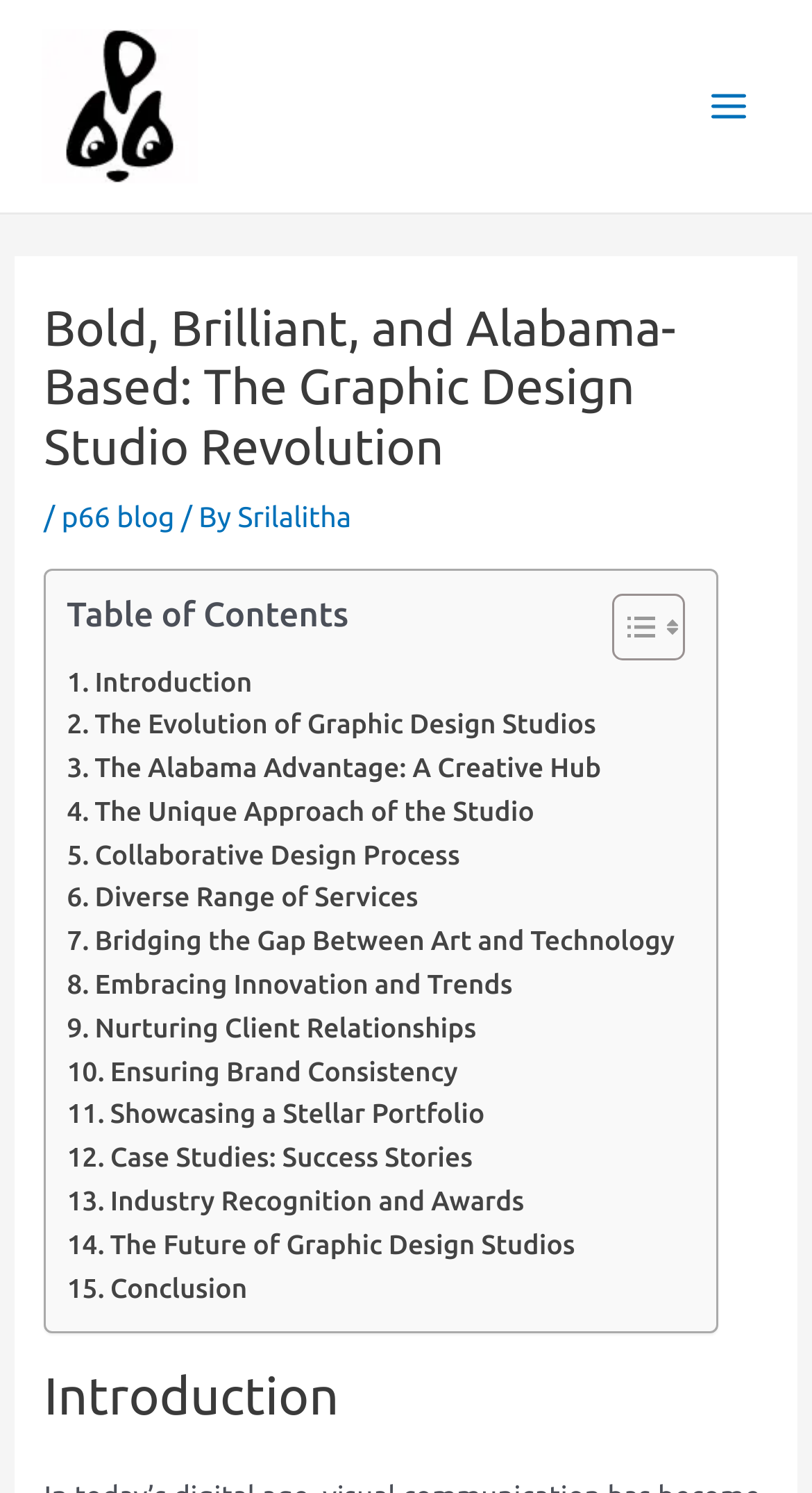What is the name of the graphic design studio?
Give a single word or phrase answer based on the content of the image.

P66